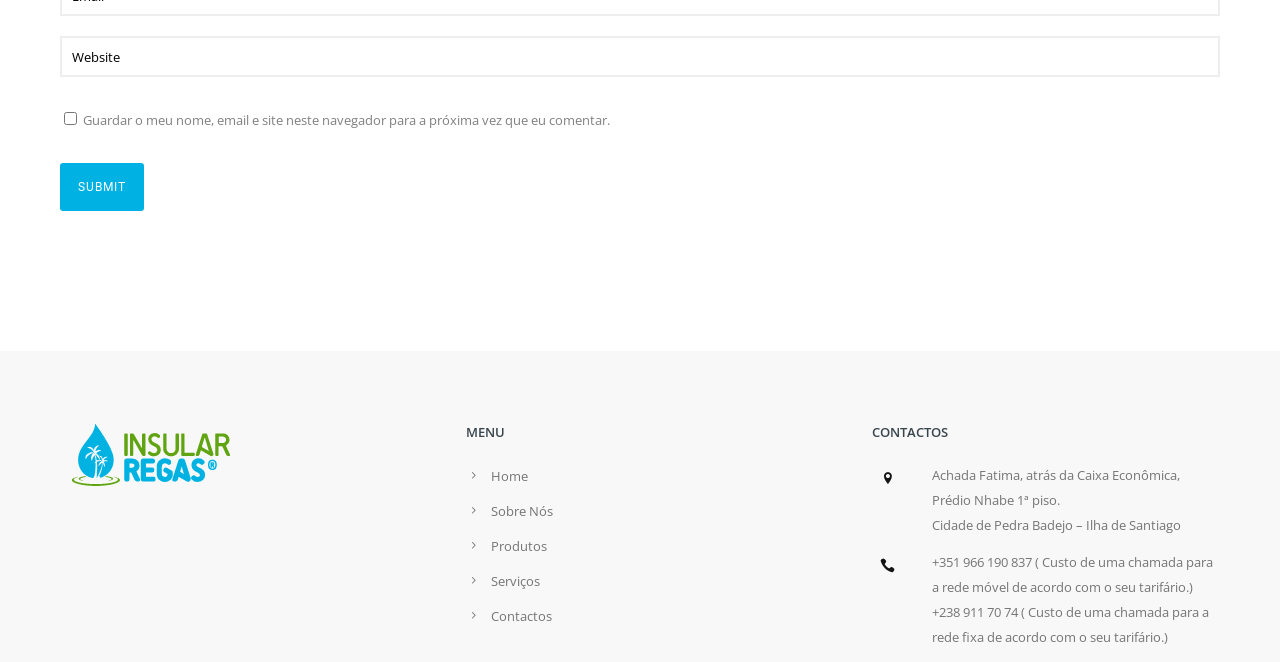Please determine the bounding box coordinates of the element's region to click in order to carry out the following instruction: "Go to home page". The coordinates should be four float numbers between 0 and 1, i.e., [left, top, right, bottom].

[0.384, 0.705, 0.412, 0.733]